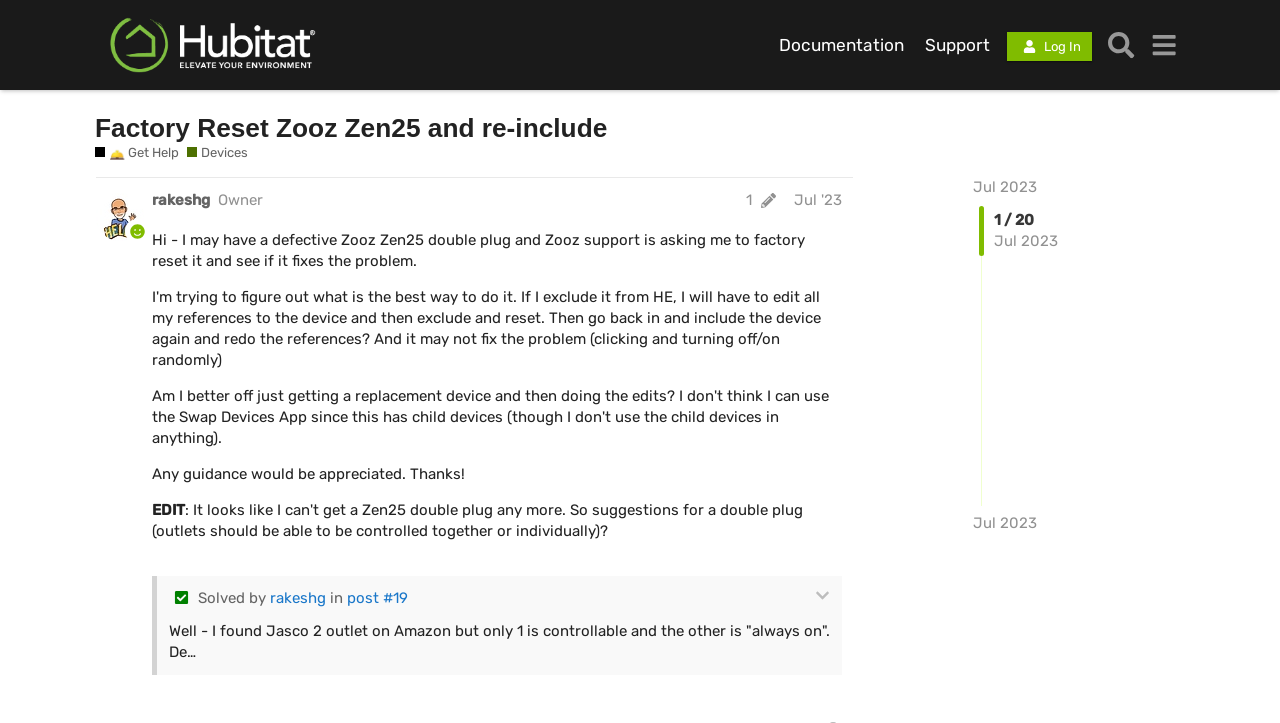Given the webpage screenshot, identify the bounding box of the UI element that matches this description: "🛎️ Get Help".

[0.074, 0.199, 0.14, 0.225]